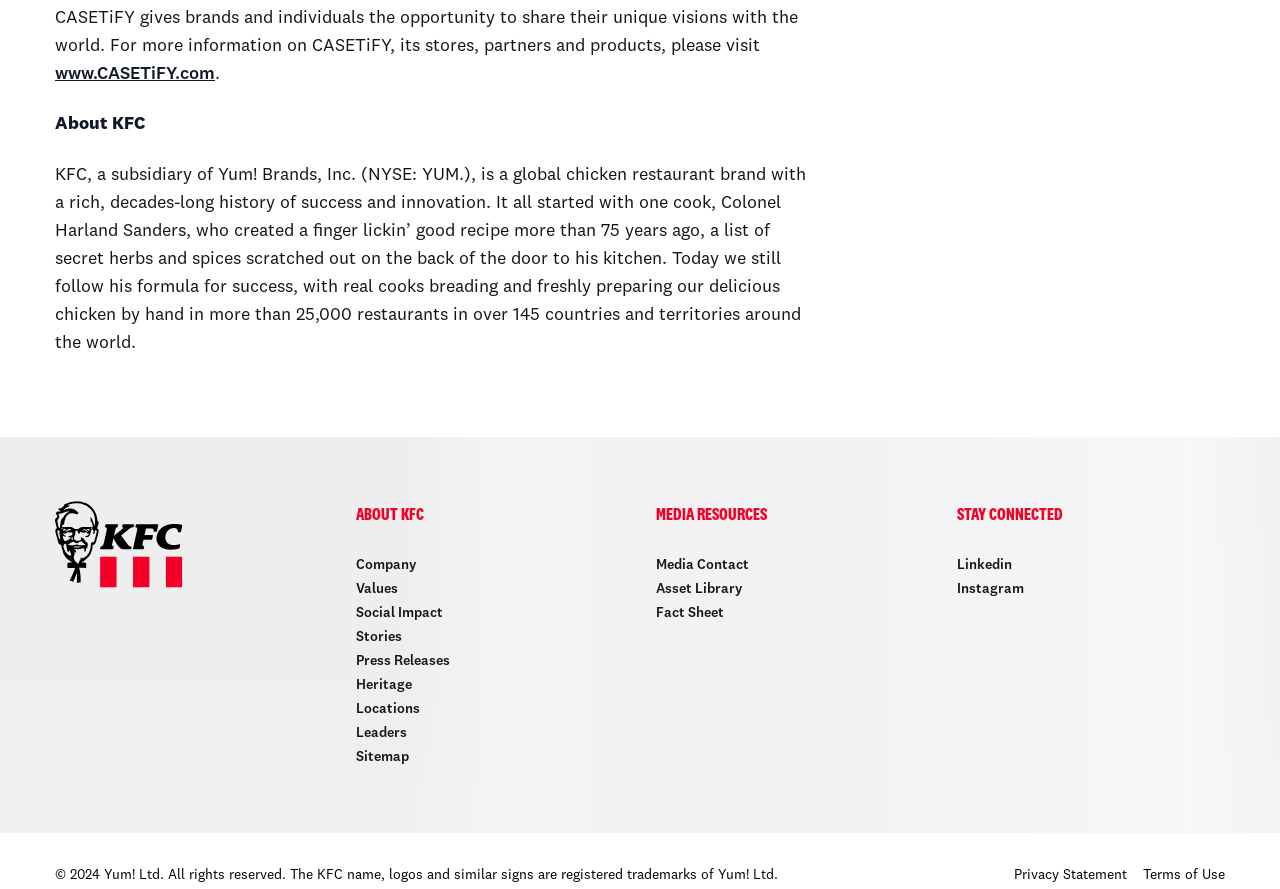What is the name of the company?
Use the image to give a comprehensive and detailed response to the question.

The name of the company can be found in the StaticText element 'KFC, a subsidiary of Yum! Brands, Inc. (NYSE: YUM.), is a global chicken restaurant brand...' which provides an introduction to the company.